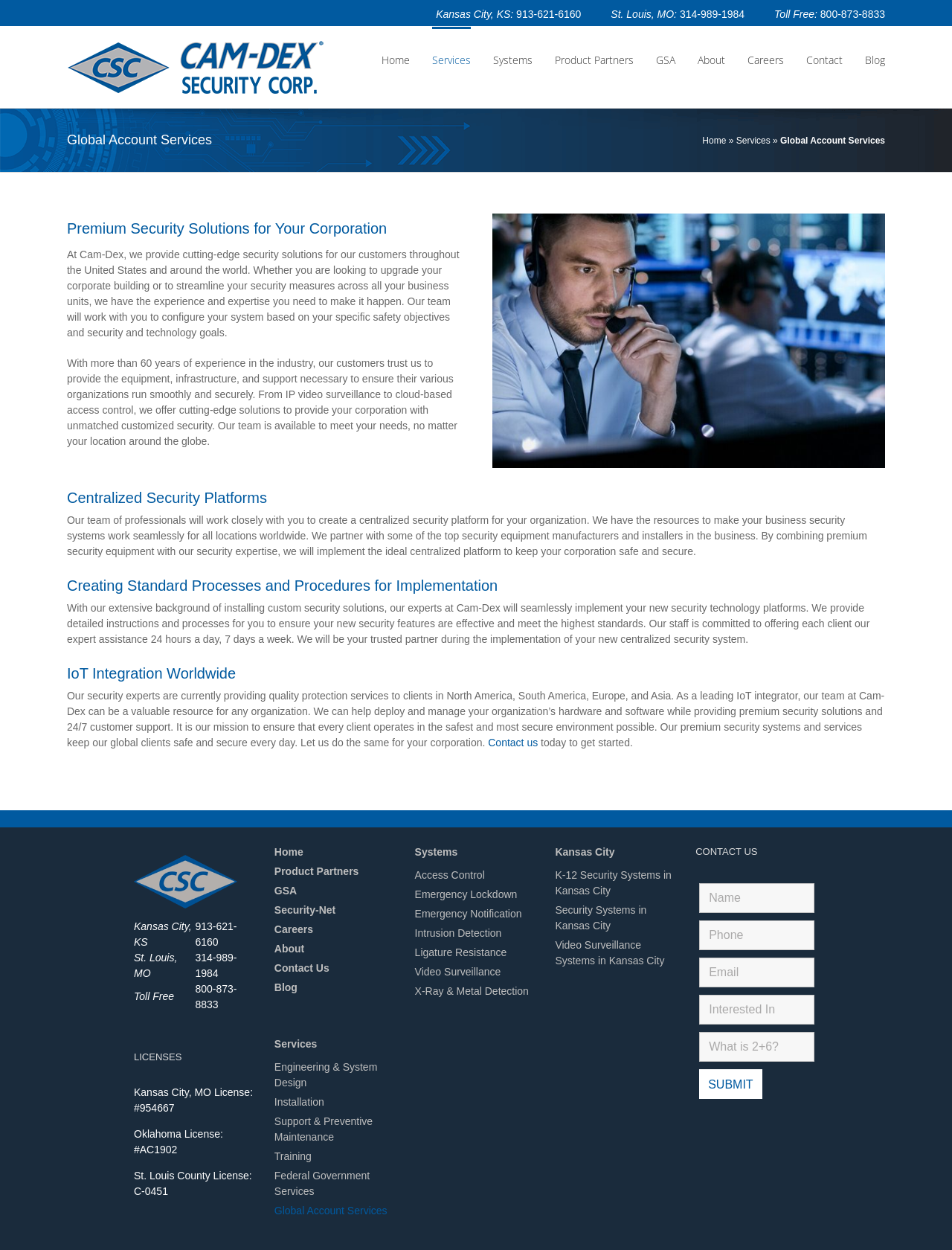Refer to the image and answer the question with as much detail as possible: What is the phone number for the Kansas City office?

I found the phone number by looking at the contact information section of the webpage, where it lists the phone numbers for different offices. The phone number for the Kansas City office is 913-621-6160.